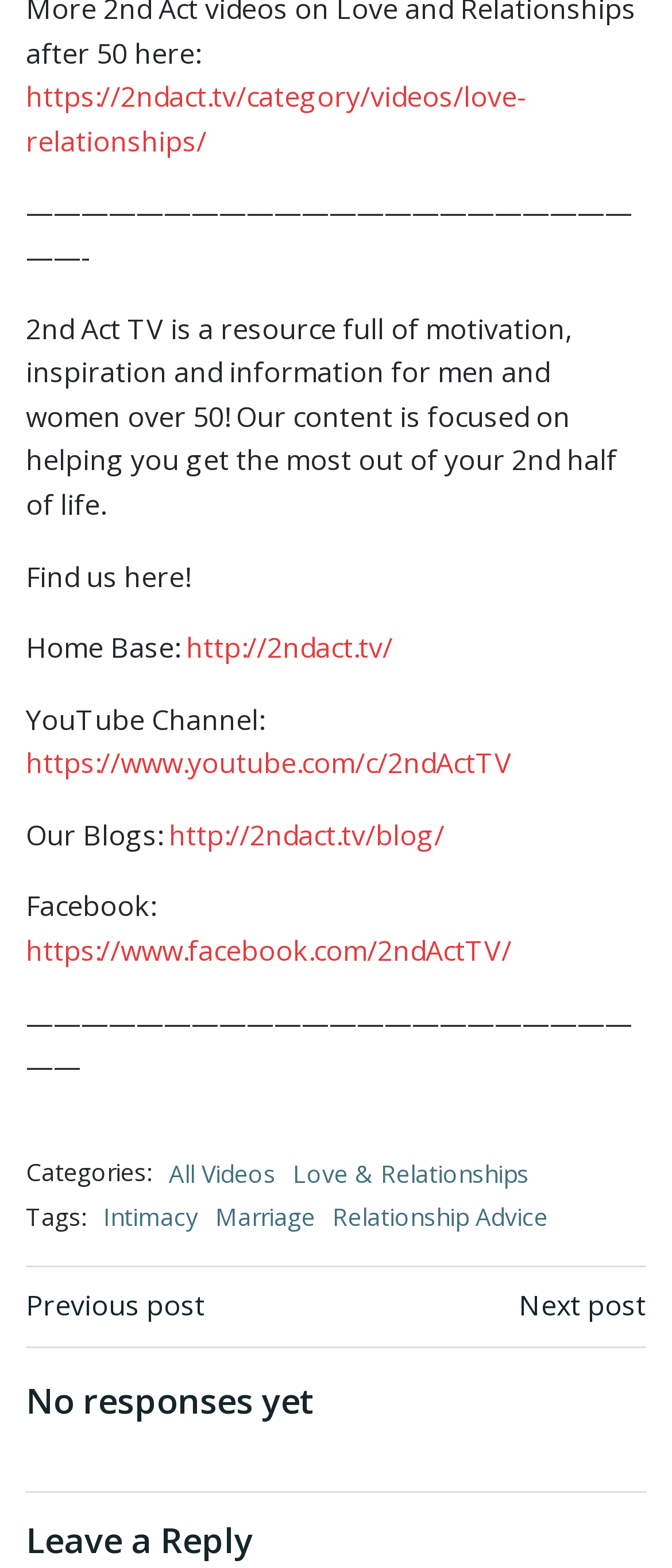How many tags are mentioned?
Could you give a comprehensive explanation in response to this question?

The webpage mentions three tags: 'Intimacy', 'Marriage', and 'Relationship Advice'. These tags are listed under the 'Tags:' section.